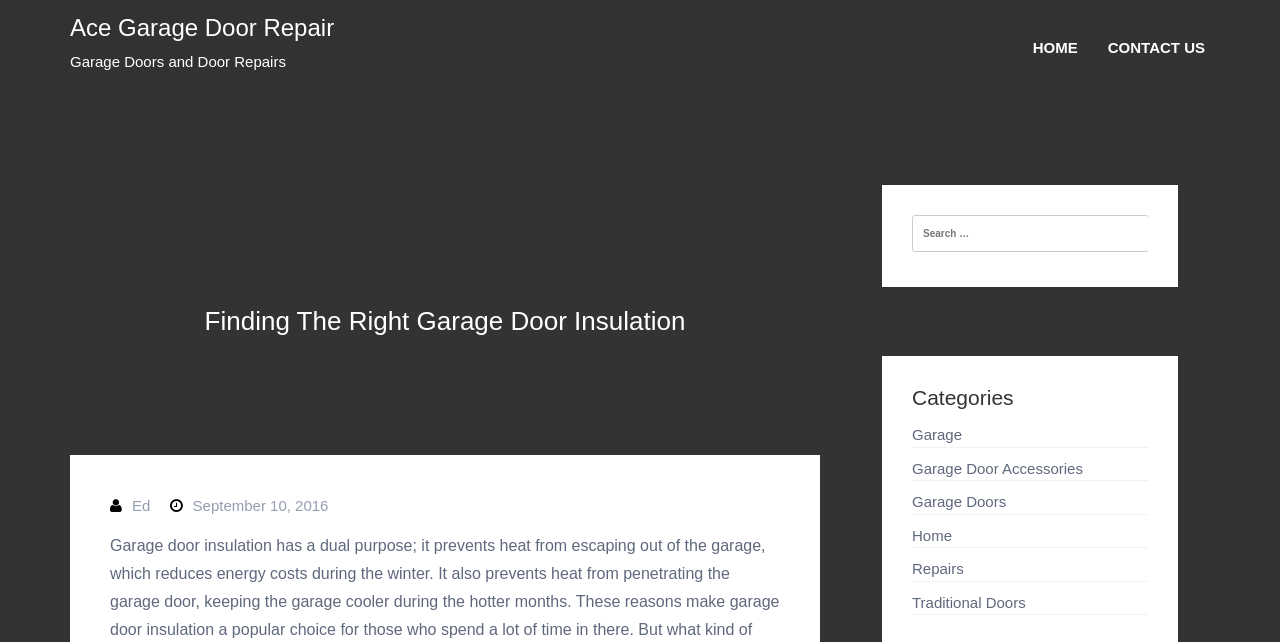Highlight the bounding box coordinates of the region I should click on to meet the following instruction: "read the post from September 10, 2016".

[0.15, 0.774, 0.257, 0.8]